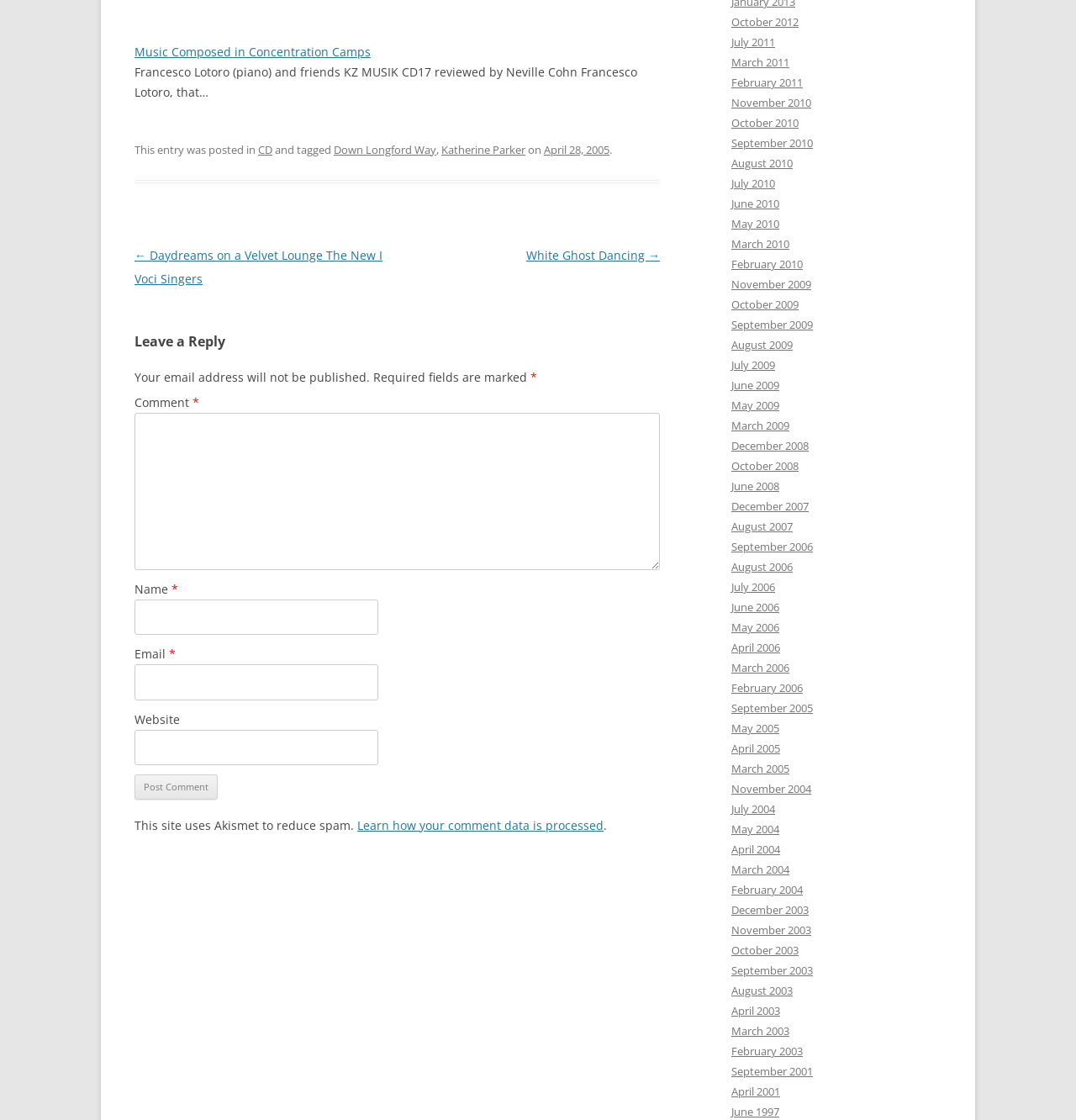Determine the bounding box coordinates of the clickable region to follow the instruction: "Click the 'Learn how your comment data is processed' link".

[0.332, 0.73, 0.561, 0.744]